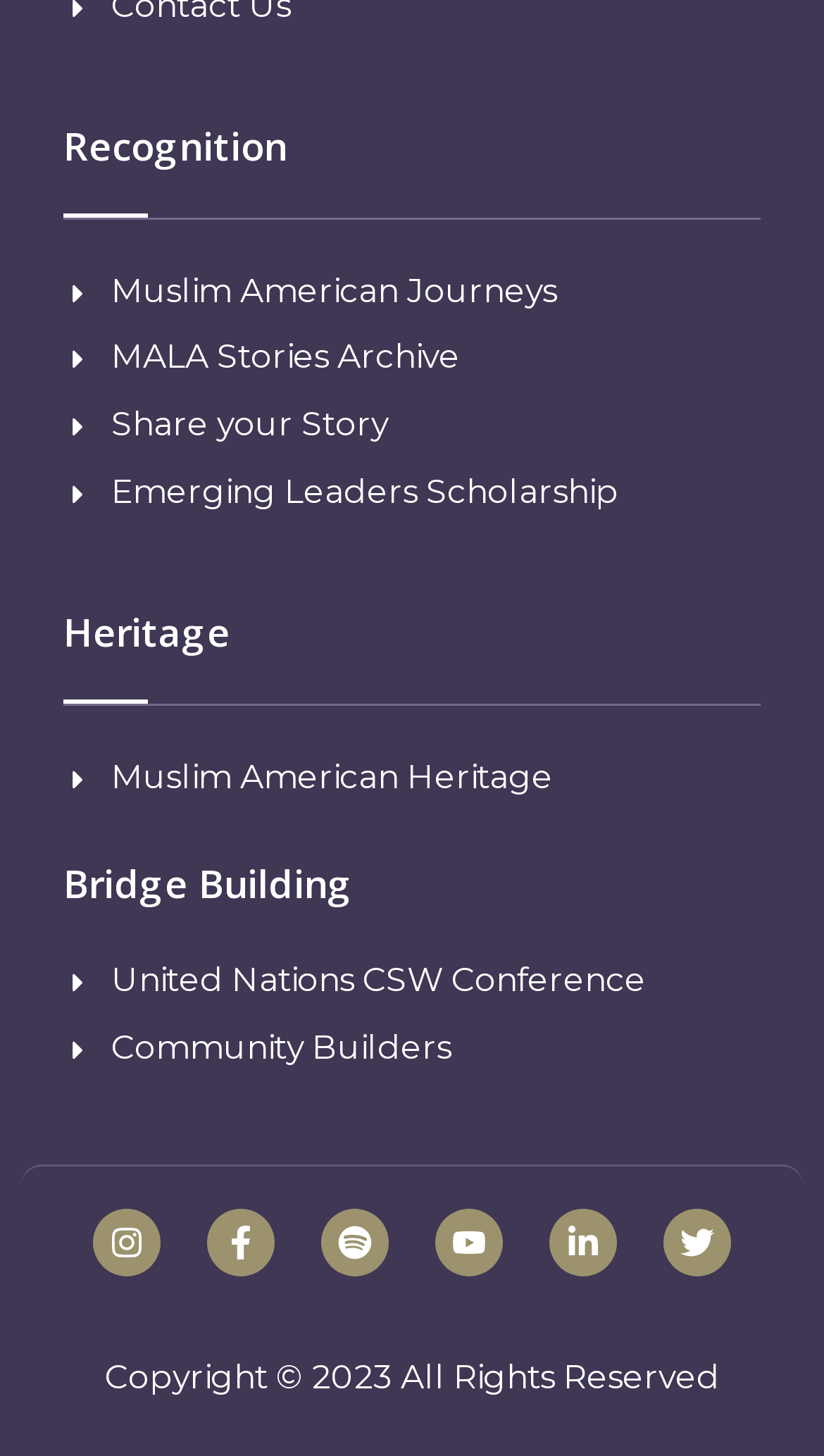Identify the bounding box coordinates for the element you need to click to achieve the following task: "view introduction". The coordinates must be four float values ranging from 0 to 1, formatted as [left, top, right, bottom].

None